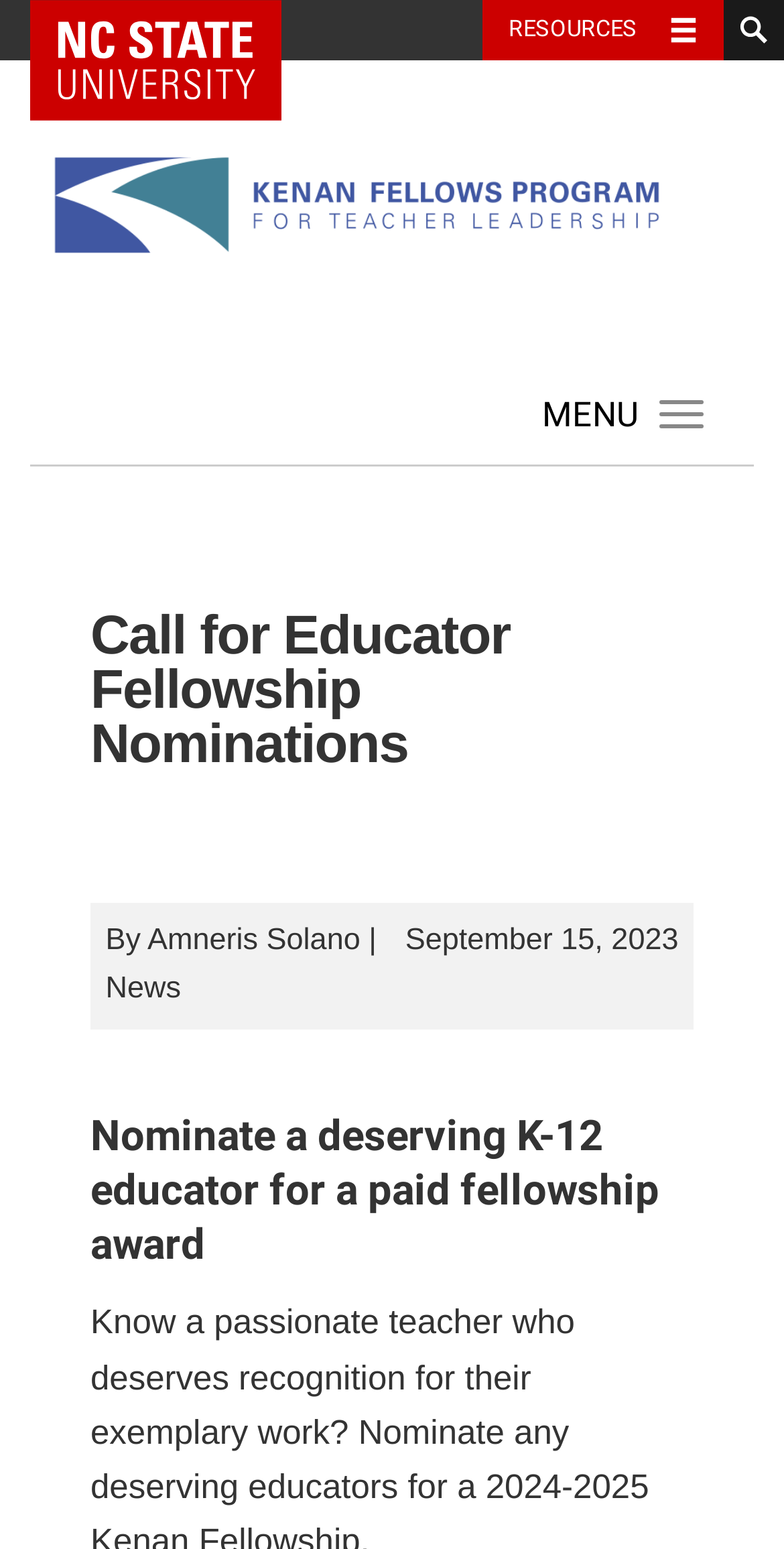Extract the primary heading text from the webpage.

Call for Educator Fellowship Nominations